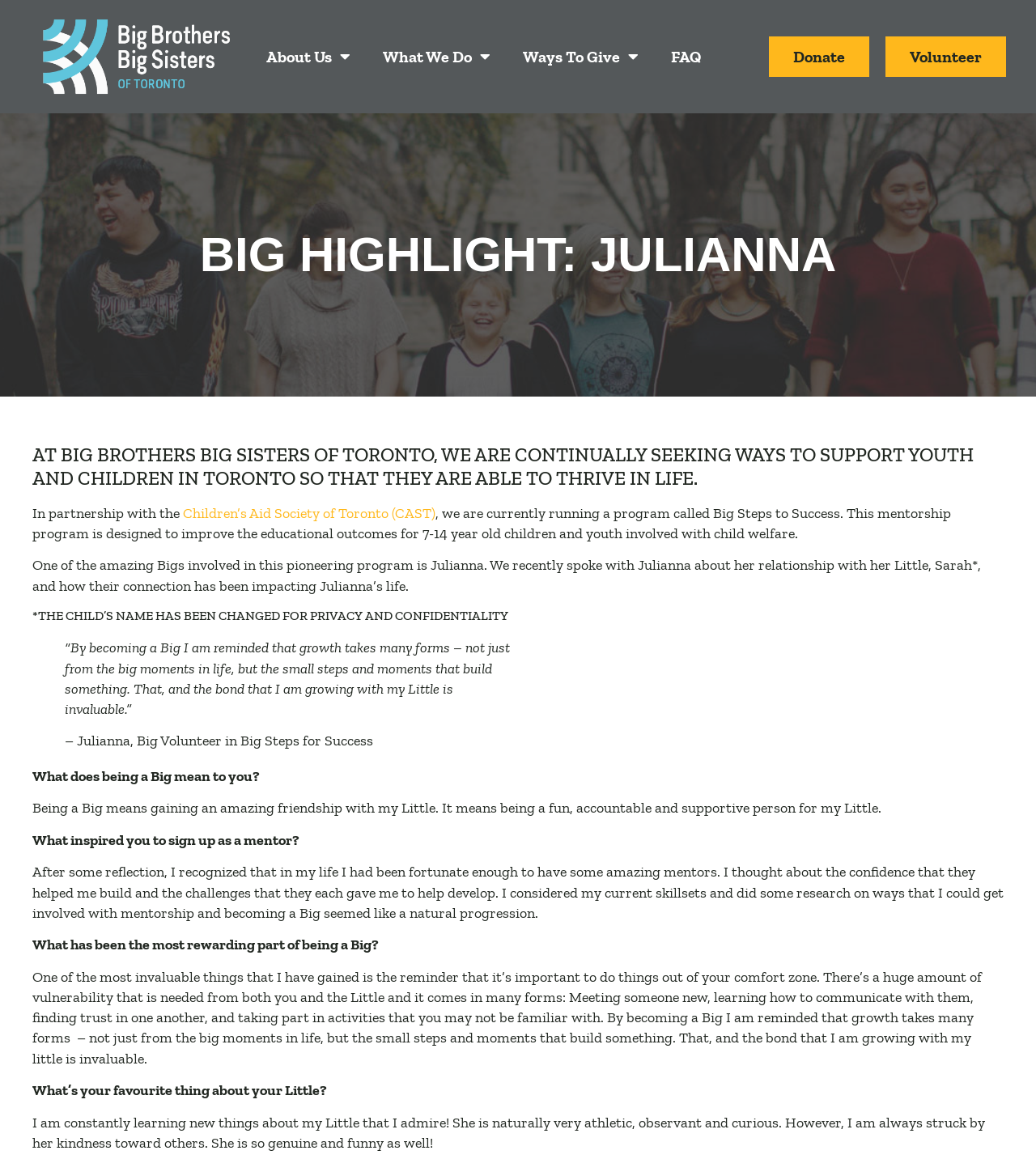What is the age range of children involved in the Big Steps to Success program?
Provide a detailed answer to the question using information from the image.

According to the webpage, the Big Steps to Success program is designed to improve the educational outcomes for 7-14 year old children and youth involved with child welfare.